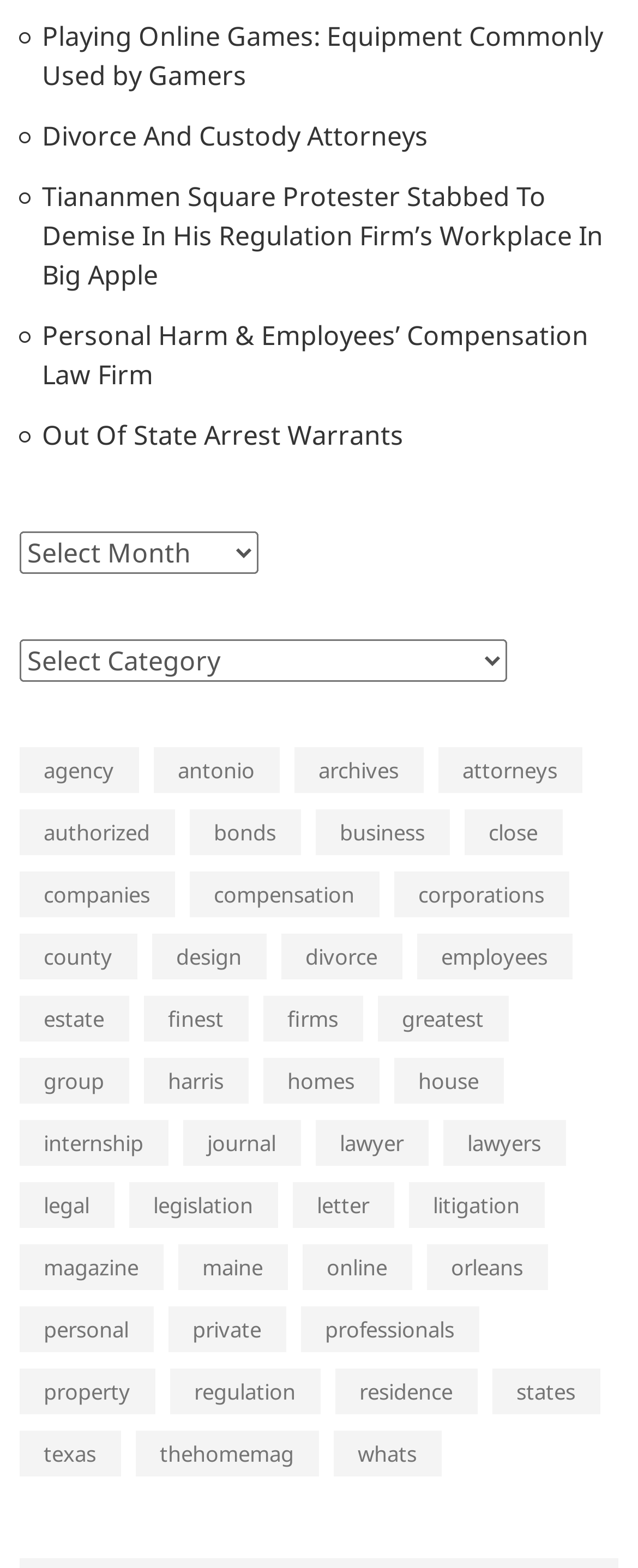Determine the bounding box coordinates for the area that needs to be clicked to fulfill this task: "Learn about out of state arrest warrants". The coordinates must be given as four float numbers between 0 and 1, i.e., [left, top, right, bottom].

[0.066, 0.266, 0.633, 0.289]